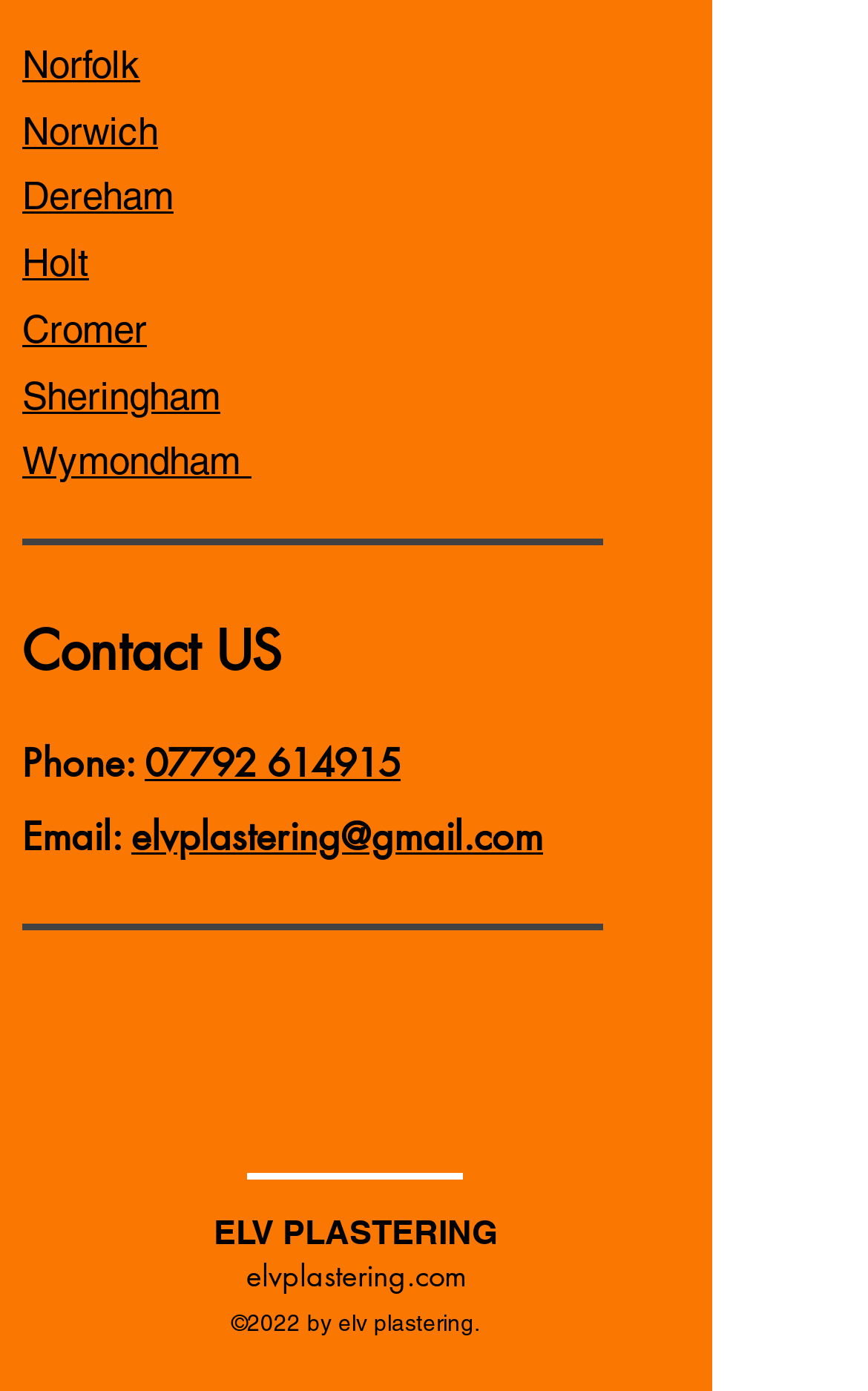Provide the bounding box coordinates of the UI element that matches the description: "Imprint".

None